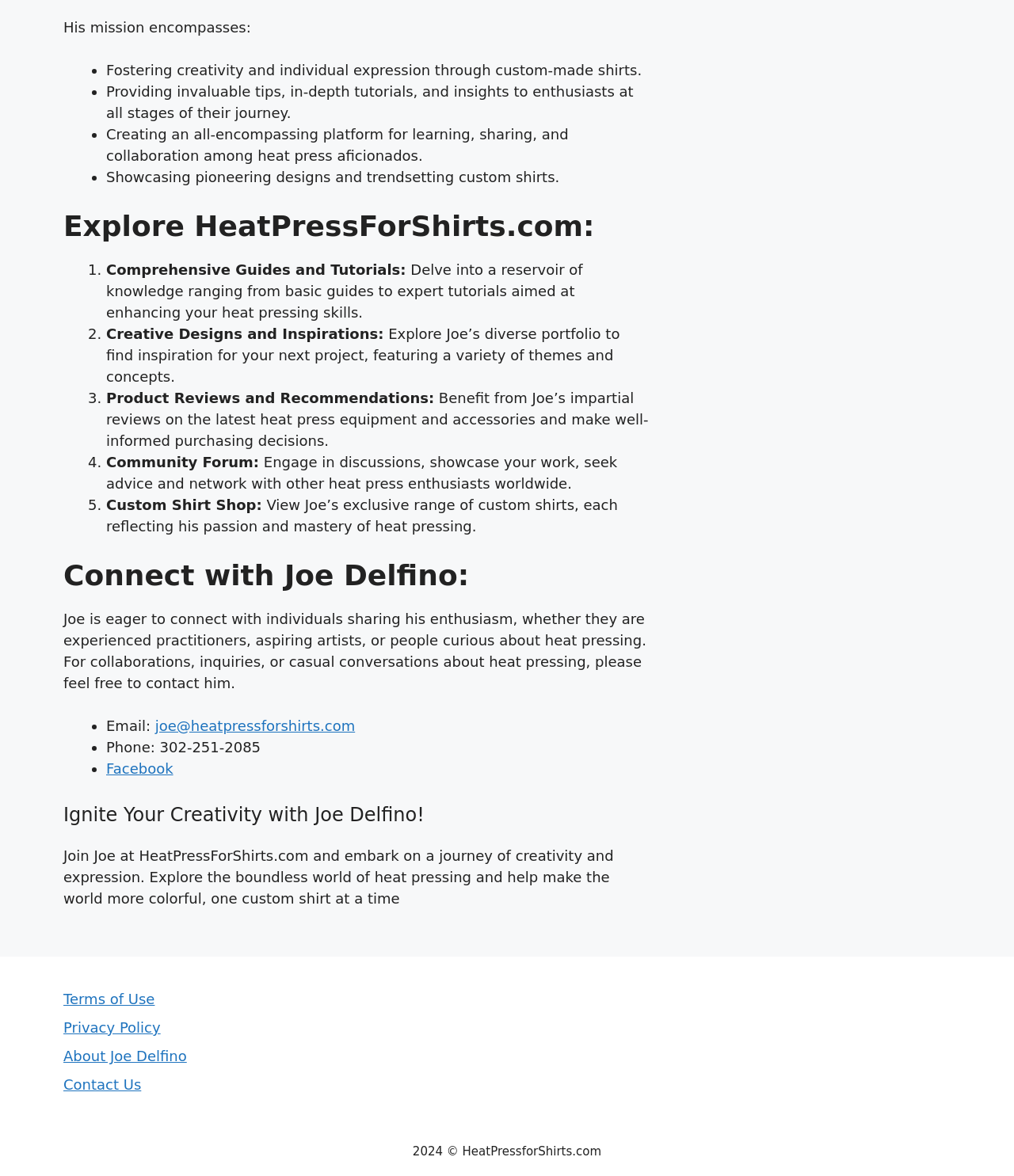Determine the bounding box coordinates (top-left x, top-left y, bottom-right x, bottom-right y) of the UI element described in the following text: joe@heatpressforshirts.com

[0.153, 0.61, 0.35, 0.624]